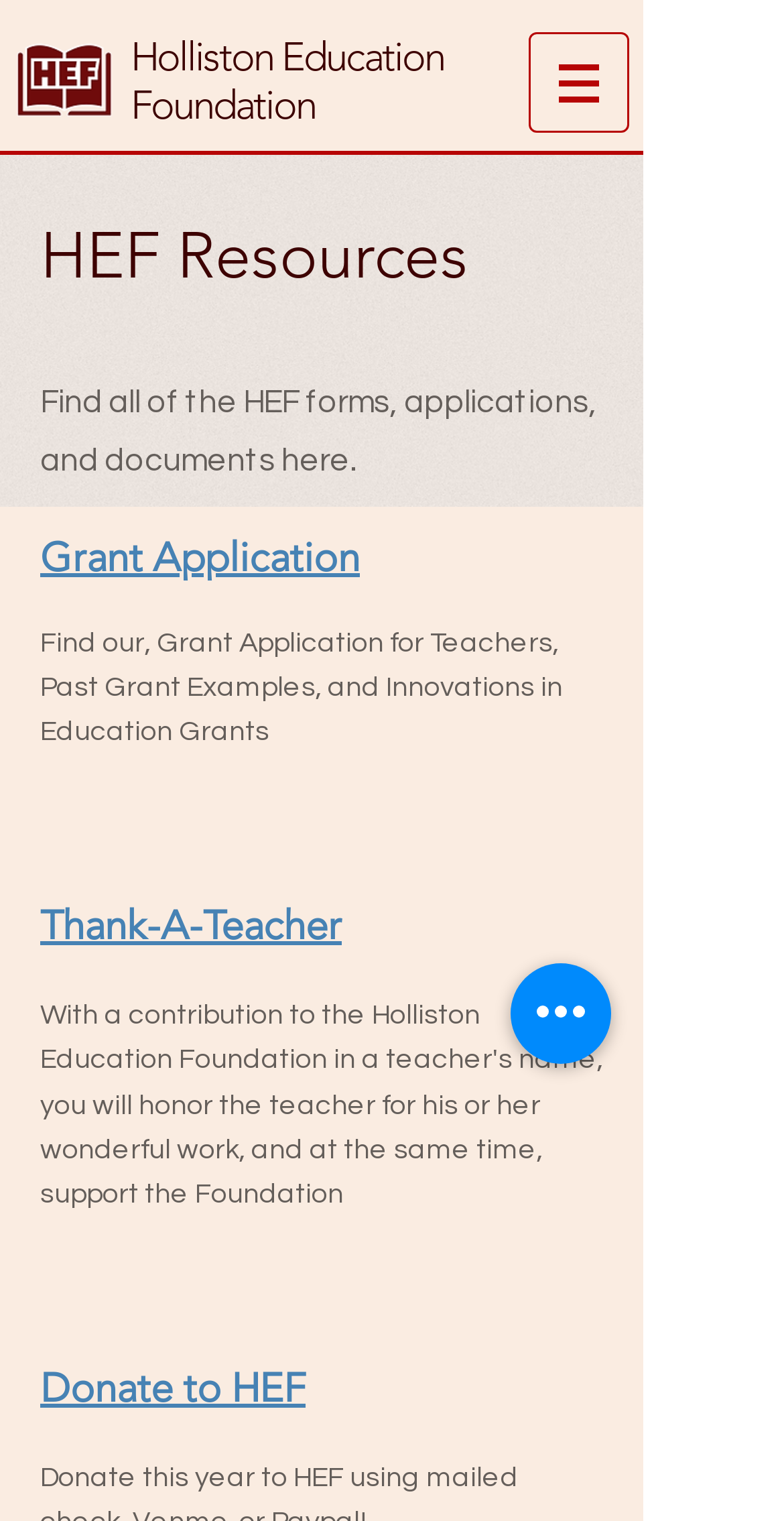What is the name of the organization?
Use the image to answer the question with a single word or phrase.

Holliston Education Foundation